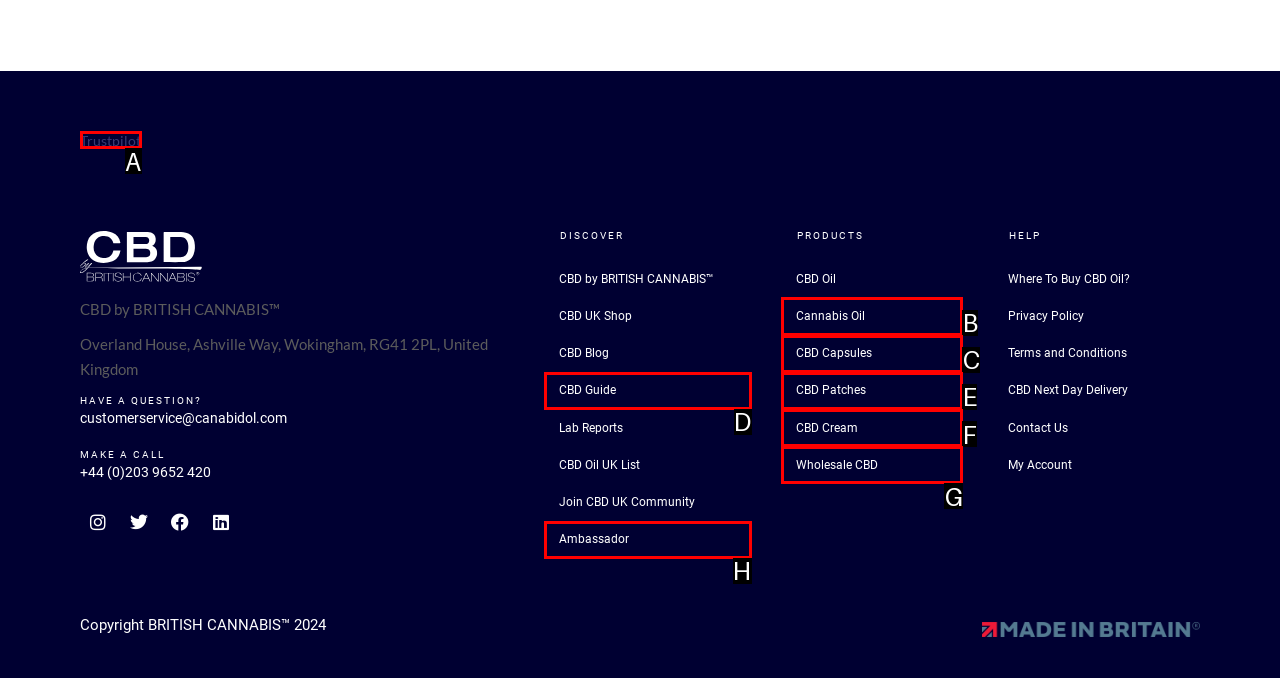Select the HTML element that corresponds to the description: CBD Capsules
Reply with the letter of the correct option from the given choices.

C